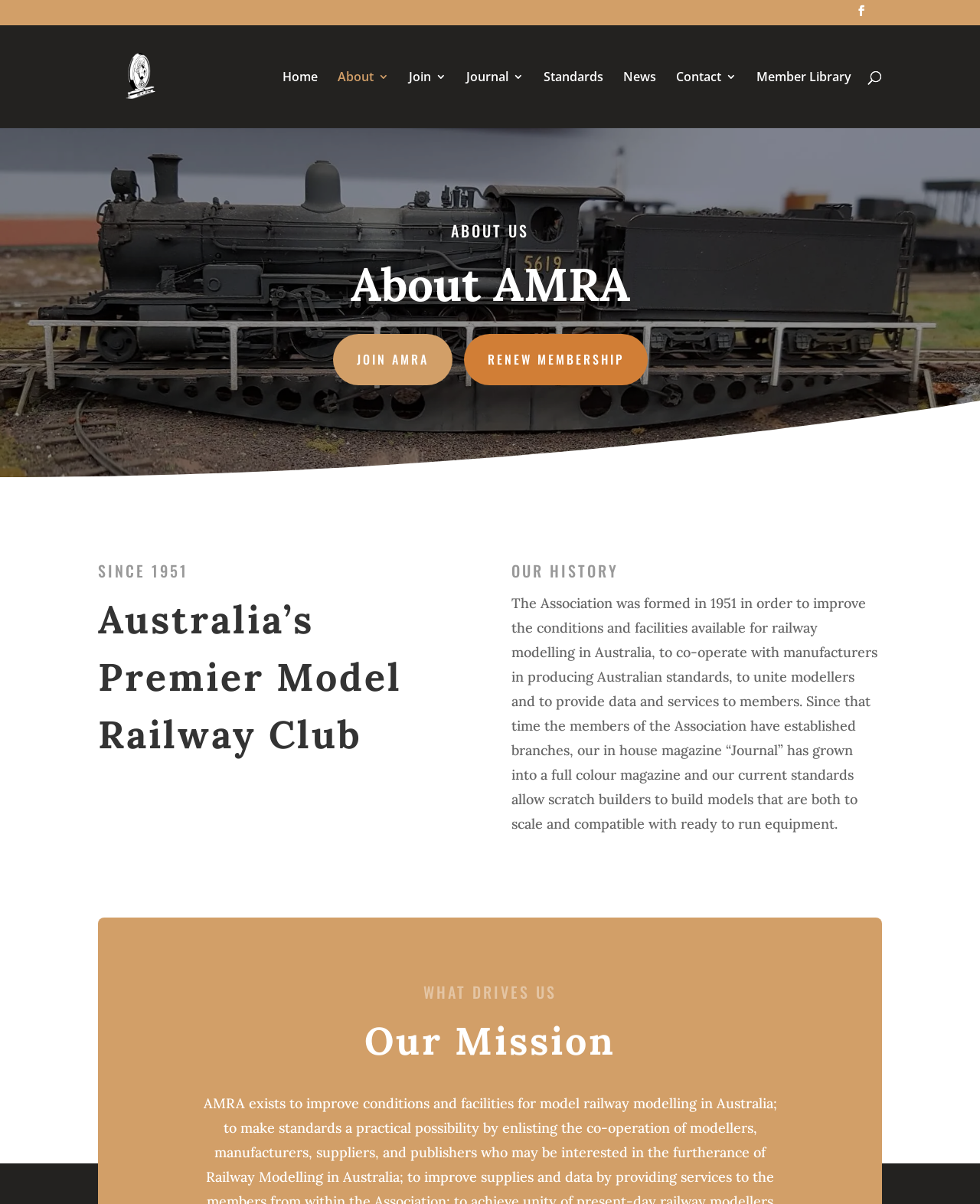Identify the bounding box coordinates necessary to click and complete the given instruction: "Click the Home link".

[0.288, 0.059, 0.324, 0.106]